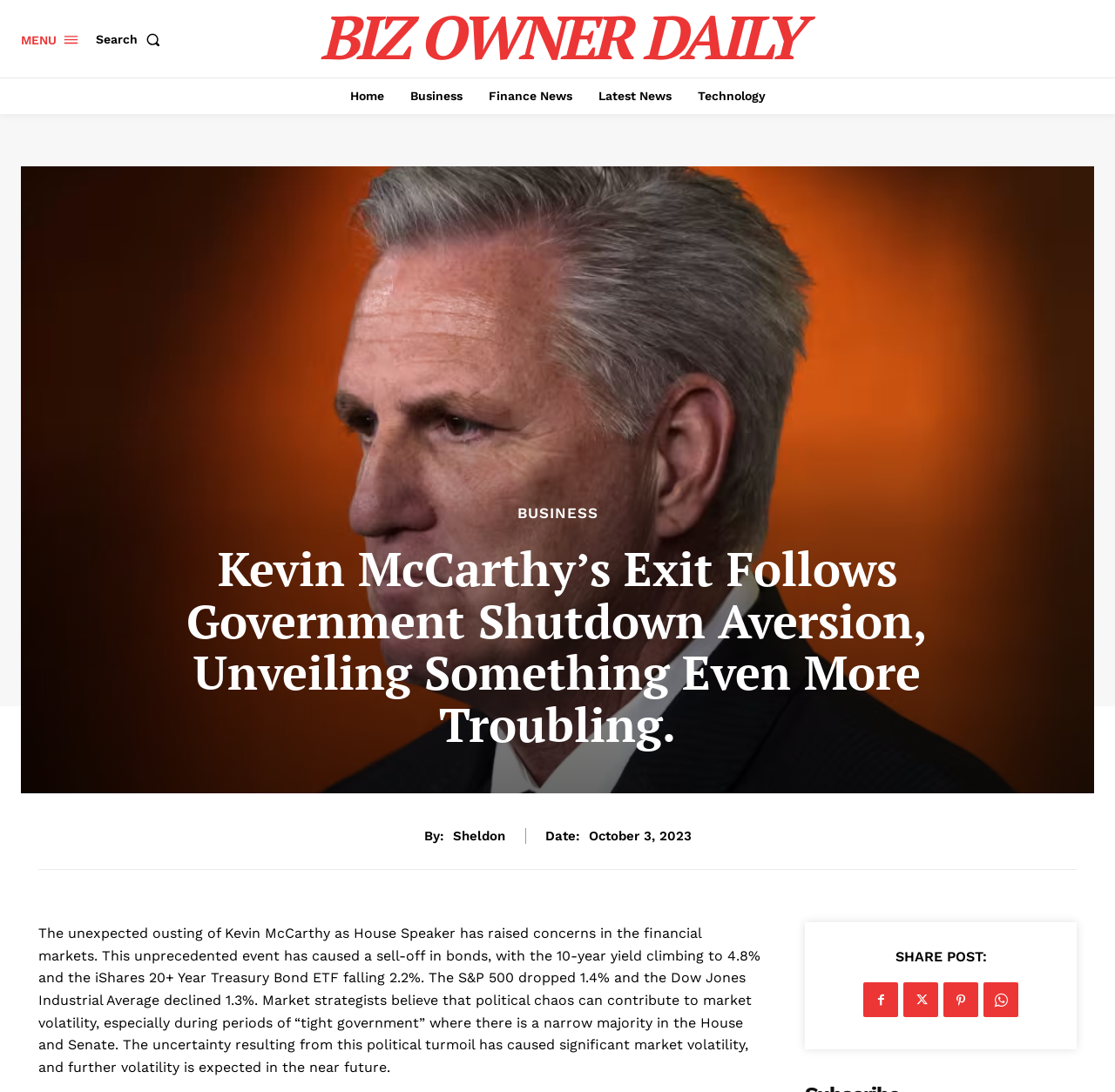What is the percentage decline of the S&P 500?
Based on the screenshot, answer the question with a single word or phrase.

1.4%